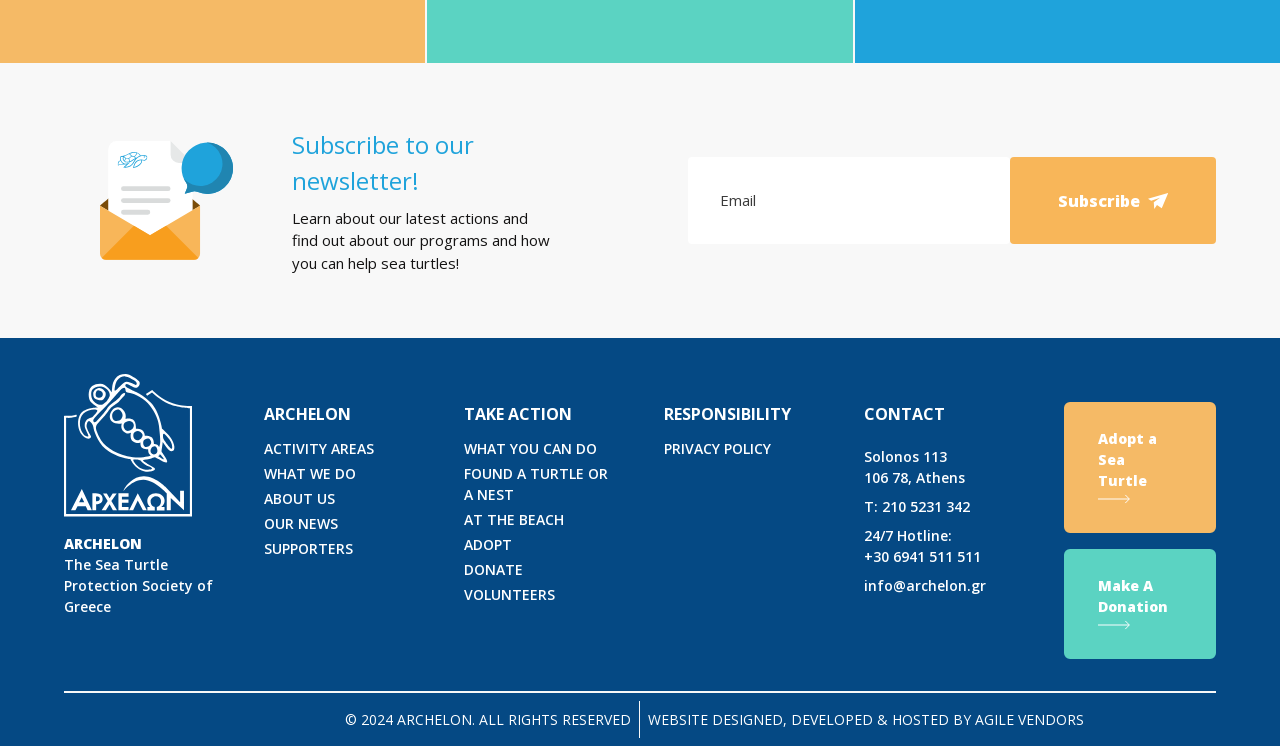Show the bounding box coordinates for the element that needs to be clicked to execute the following instruction: "Read about what ARCHELON does". Provide the coordinates in the form of four float numbers between 0 and 1, i.e., [left, top, right, bottom].

[0.206, 0.621, 0.278, 0.649]